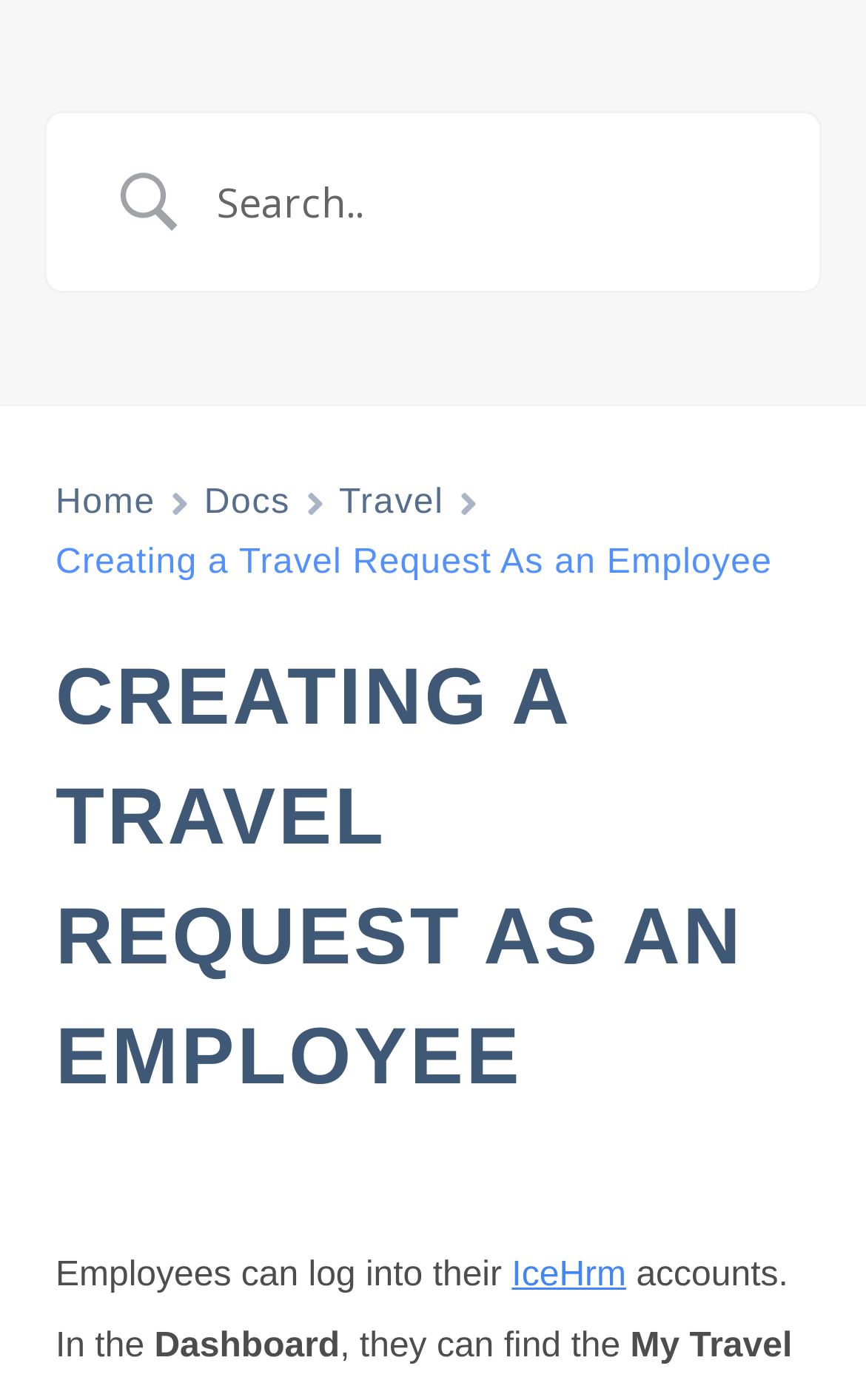Extract the bounding box coordinates for the HTML element that matches this description: "Home". The coordinates should be four float numbers between 0 and 1, i.e., [left, top, right, bottom].

[0.064, 0.338, 0.179, 0.381]